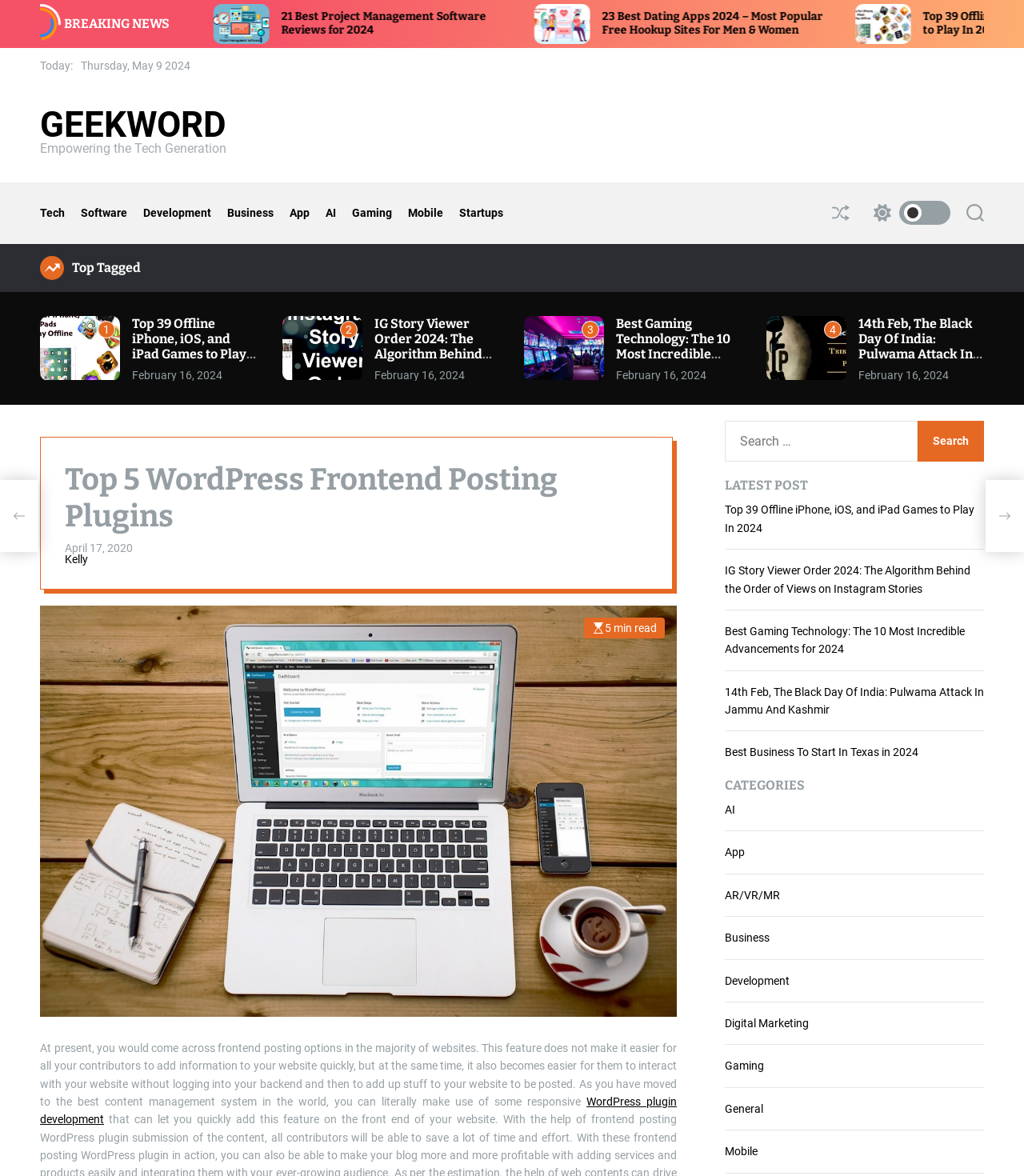Can you pinpoint the bounding box coordinates for the clickable element required for this instruction: "Search for something"? The coordinates should be four float numbers between 0 and 1, i.e., [left, top, right, bottom].

[0.708, 0.358, 0.961, 0.393]